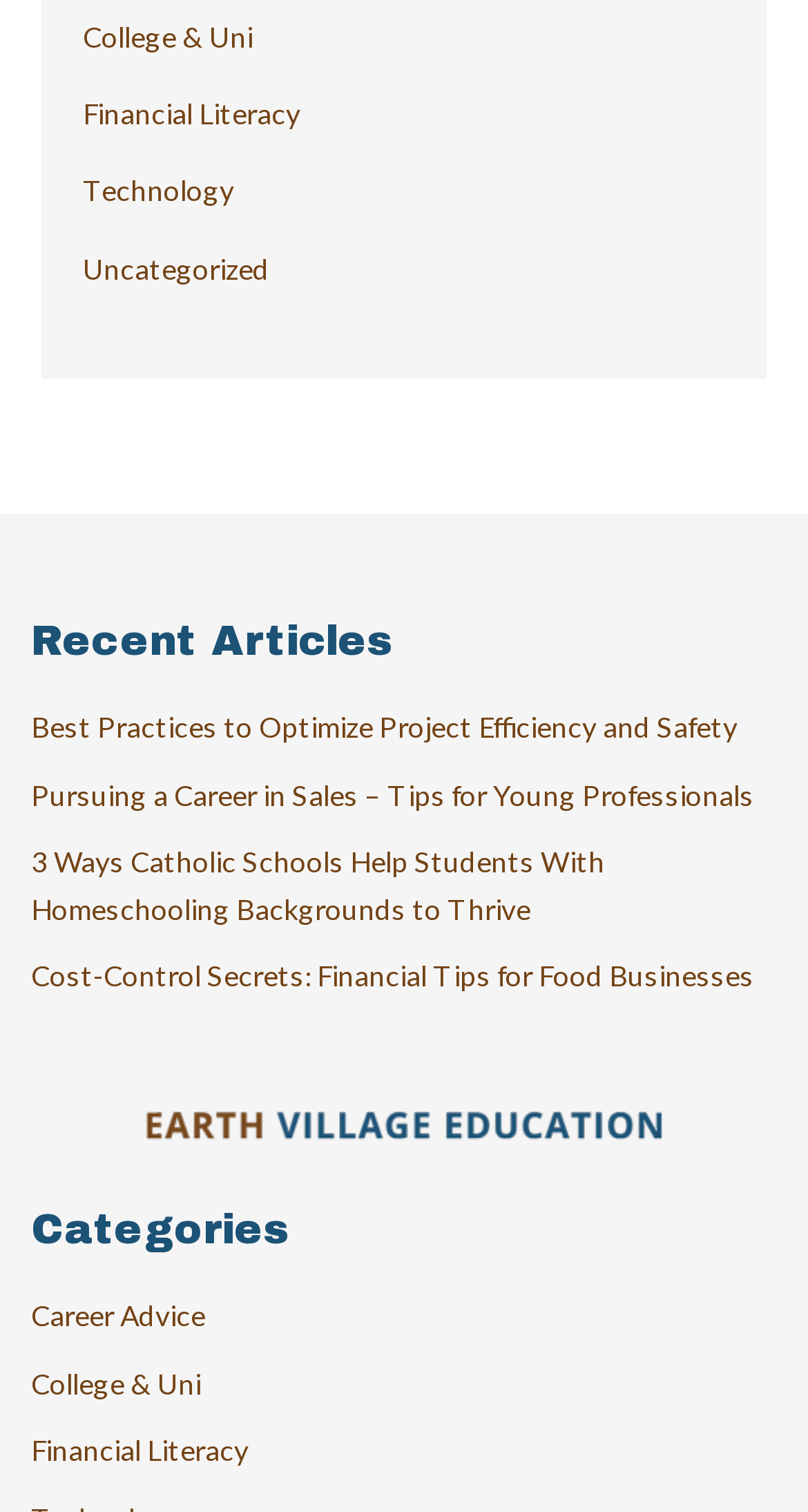Provide a one-word or short-phrase response to the question:
How many headings are there on the webpage?

2